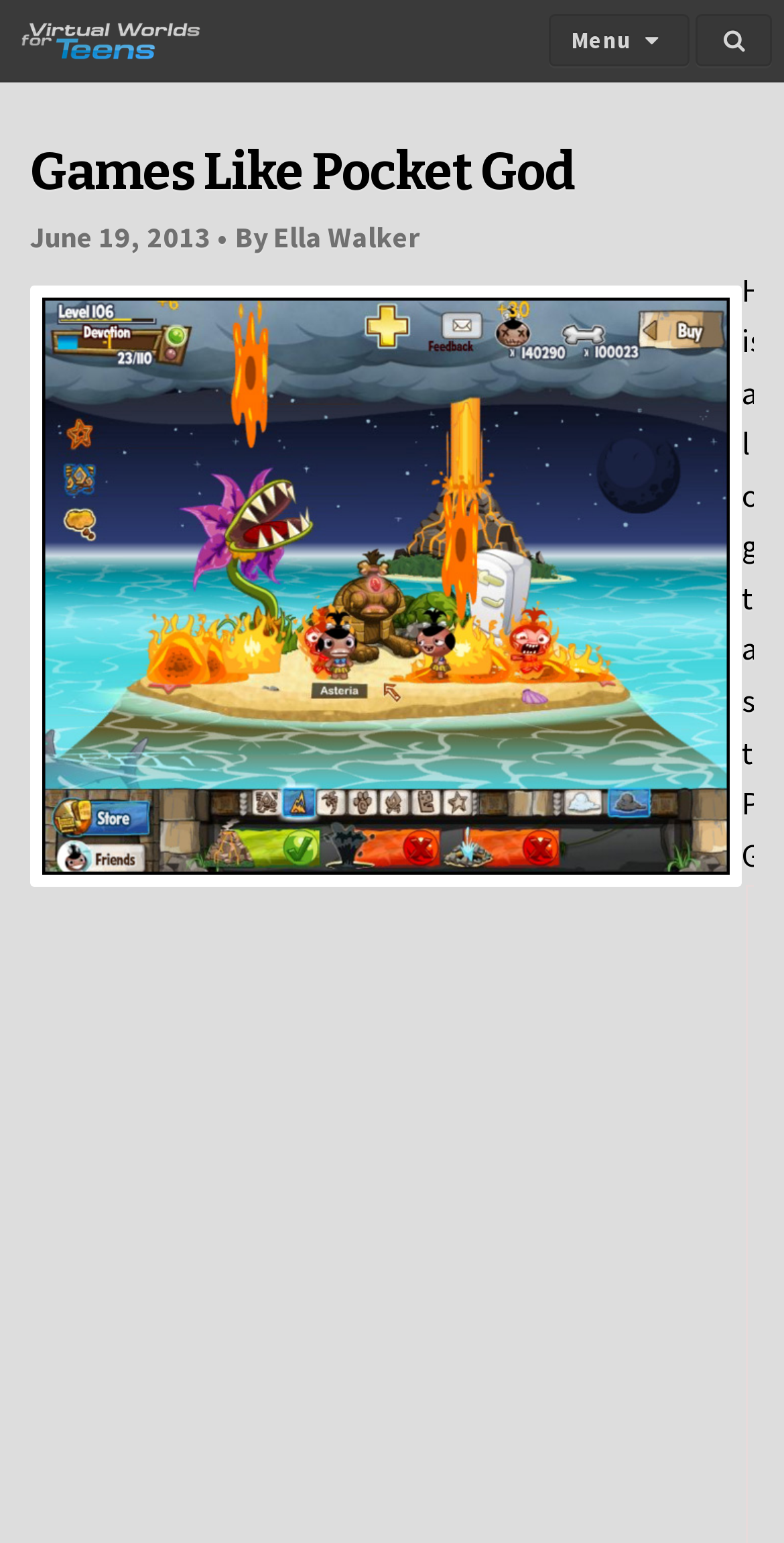Given the webpage screenshot and the description, determine the bounding box coordinates (top-left x, top-left y, bottom-right x, bottom-right y) that define the location of the UI element matching this description: alt="logo image"

[0.0, 0.008, 0.307, 0.04]